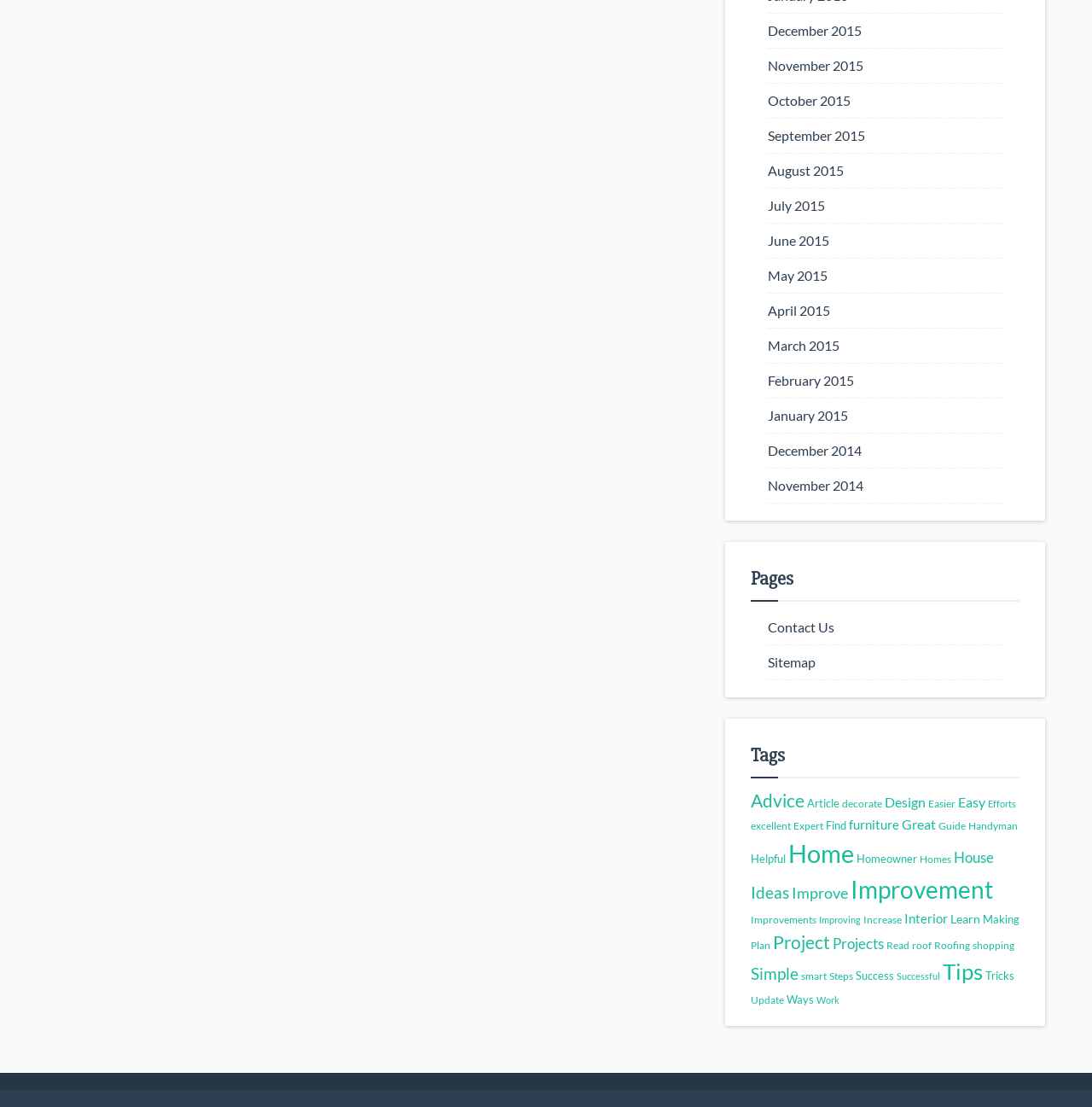Please give a one-word or short phrase response to the following question: 
How many items are tagged with 'Home'?

113 items